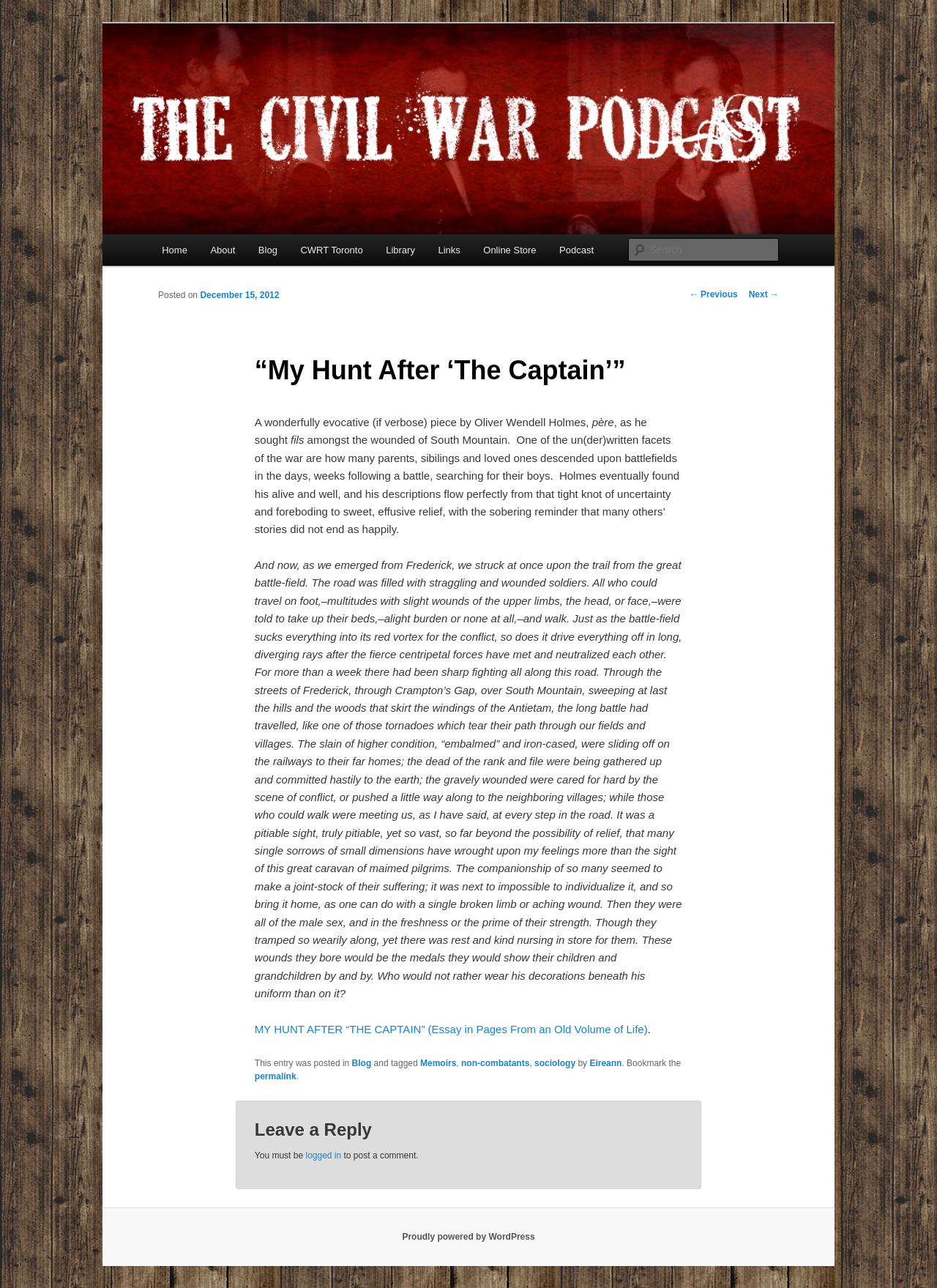Can you find and provide the title of the webpage?

The Civil War Podcast